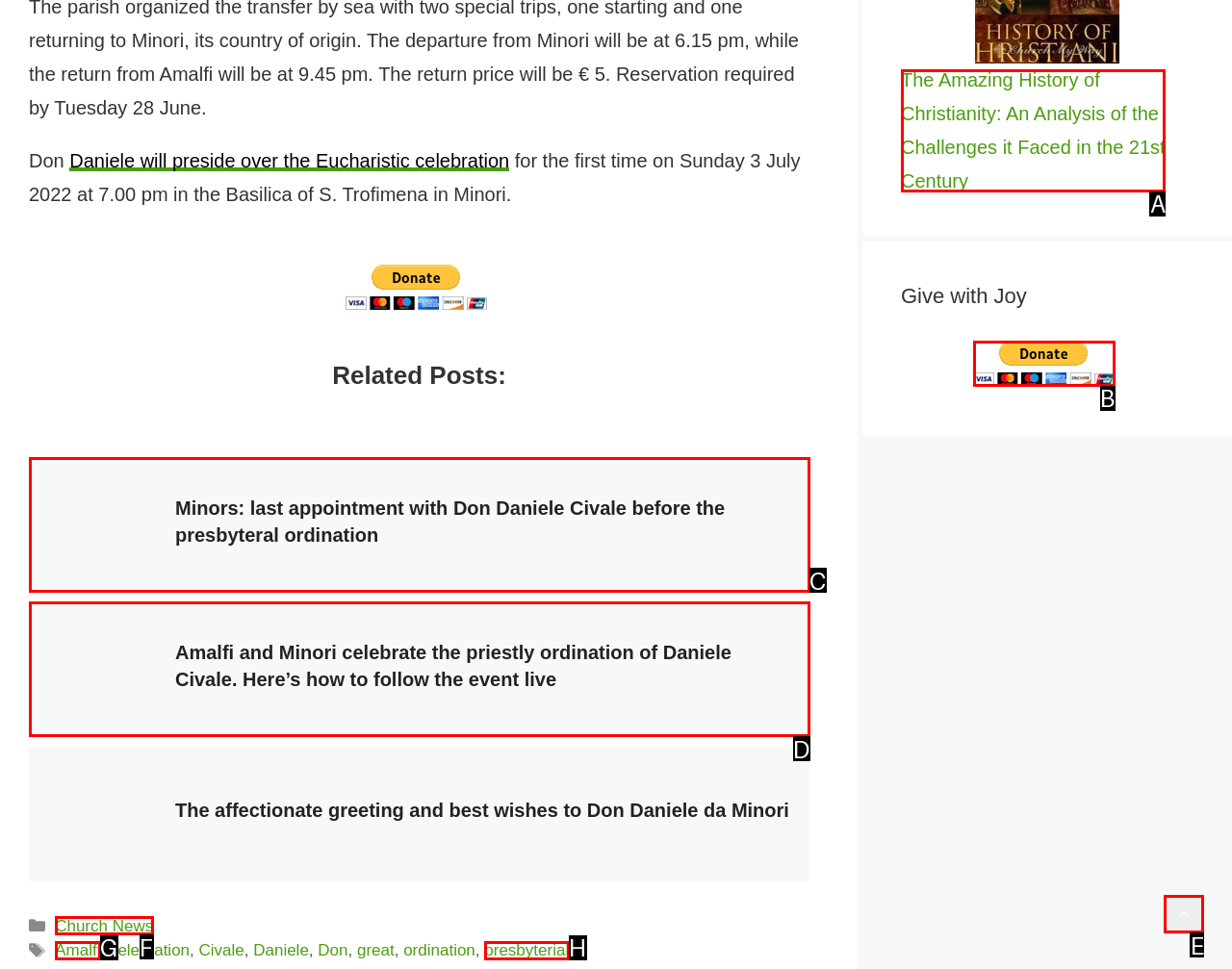Pick the option that should be clicked to perform the following task: Scroll back to top
Answer with the letter of the selected option from the available choices.

E